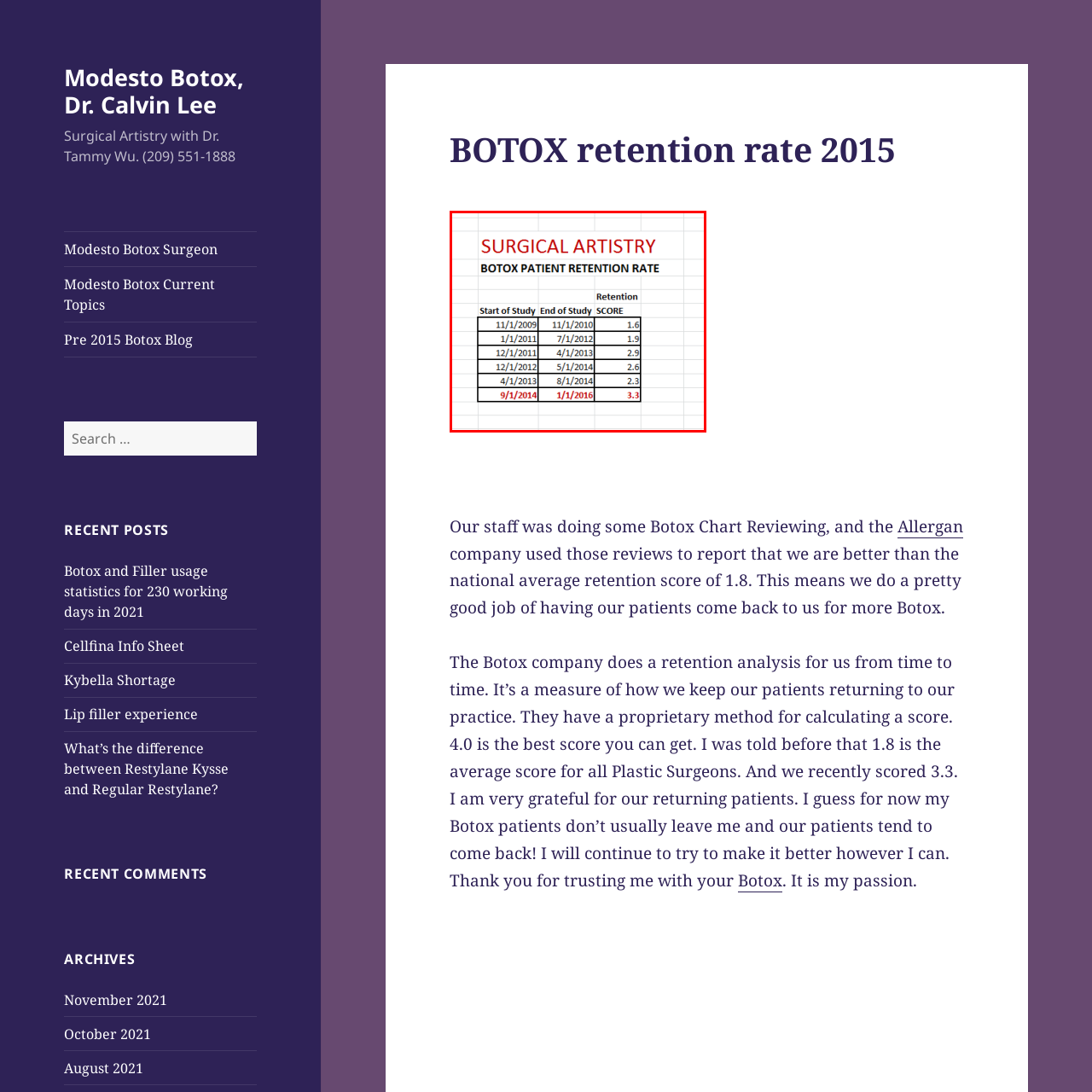What is the start date of the final study period?
Carefully examine the image within the red bounding box and provide a comprehensive answer based on what you observe.

The start date of the final study period can be found in the 'Start of Study' column. According to the table, the final study period starts on September 1, 2014, and ends on January 1, 2016.